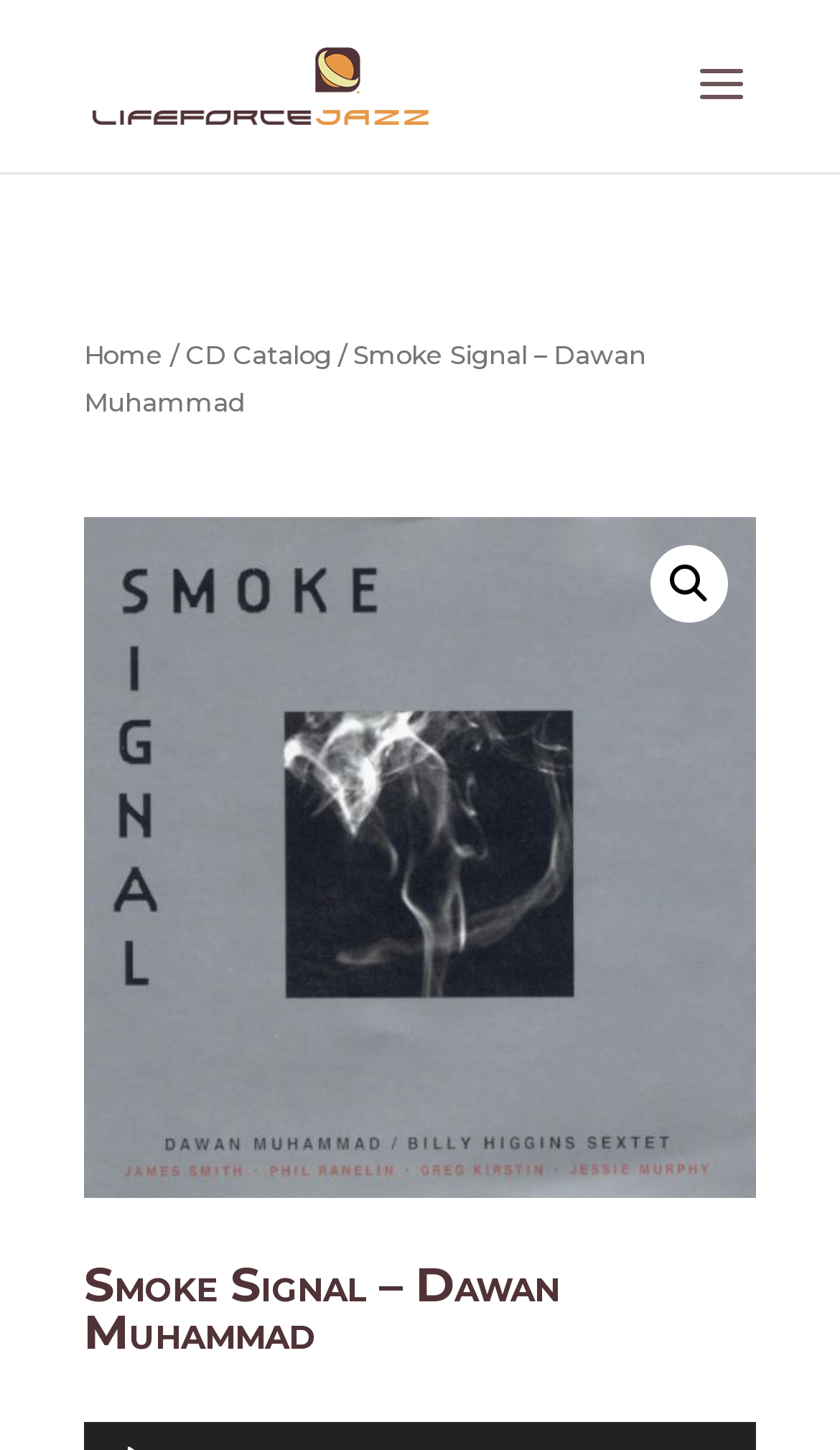Please give a succinct answer to the question in one word or phrase:
How many navigation links are present?

3